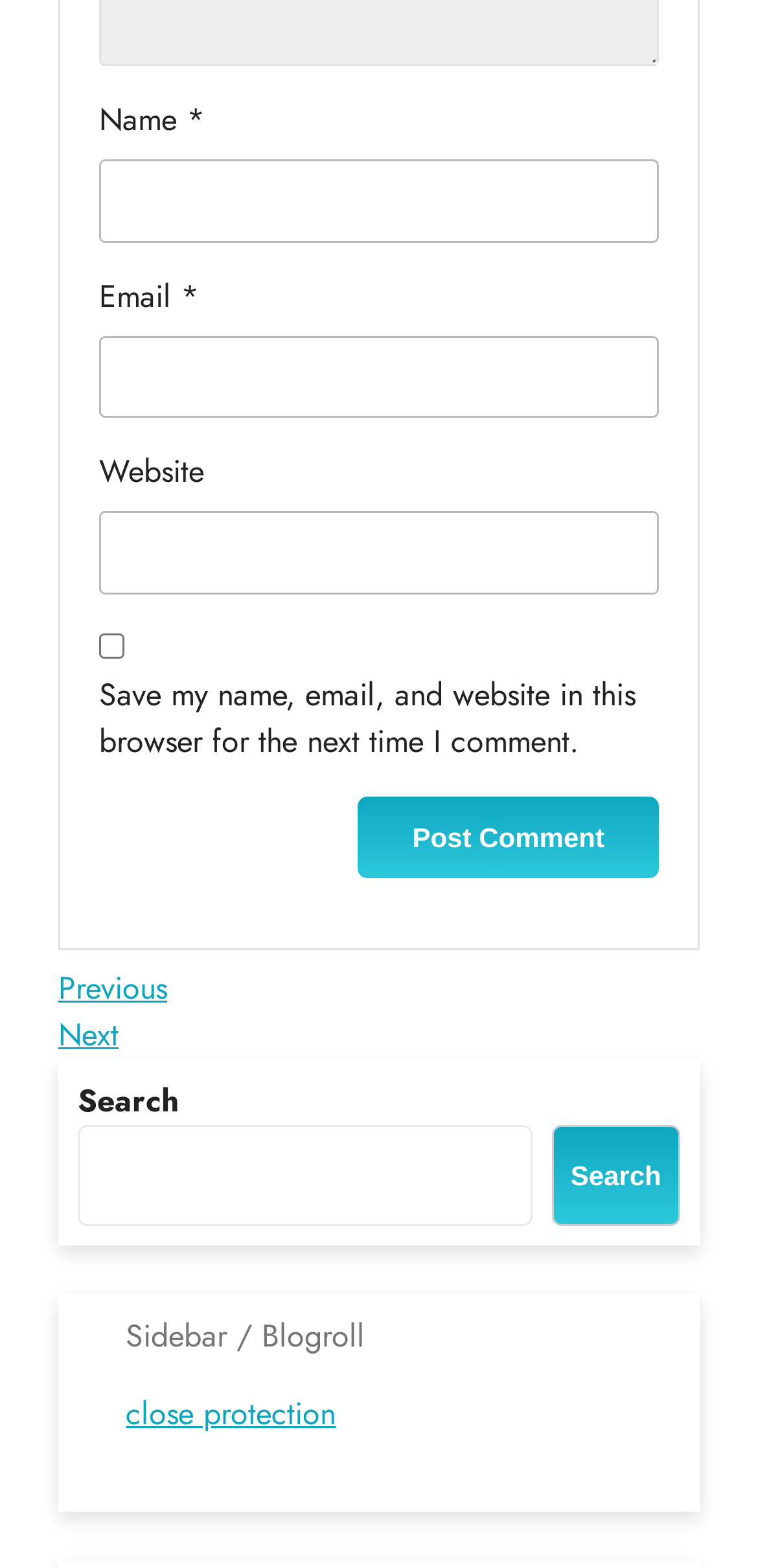Can you provide the bounding box coordinates for the element that should be clicked to implement the instruction: "Search for something"?

[0.103, 0.718, 0.702, 0.782]